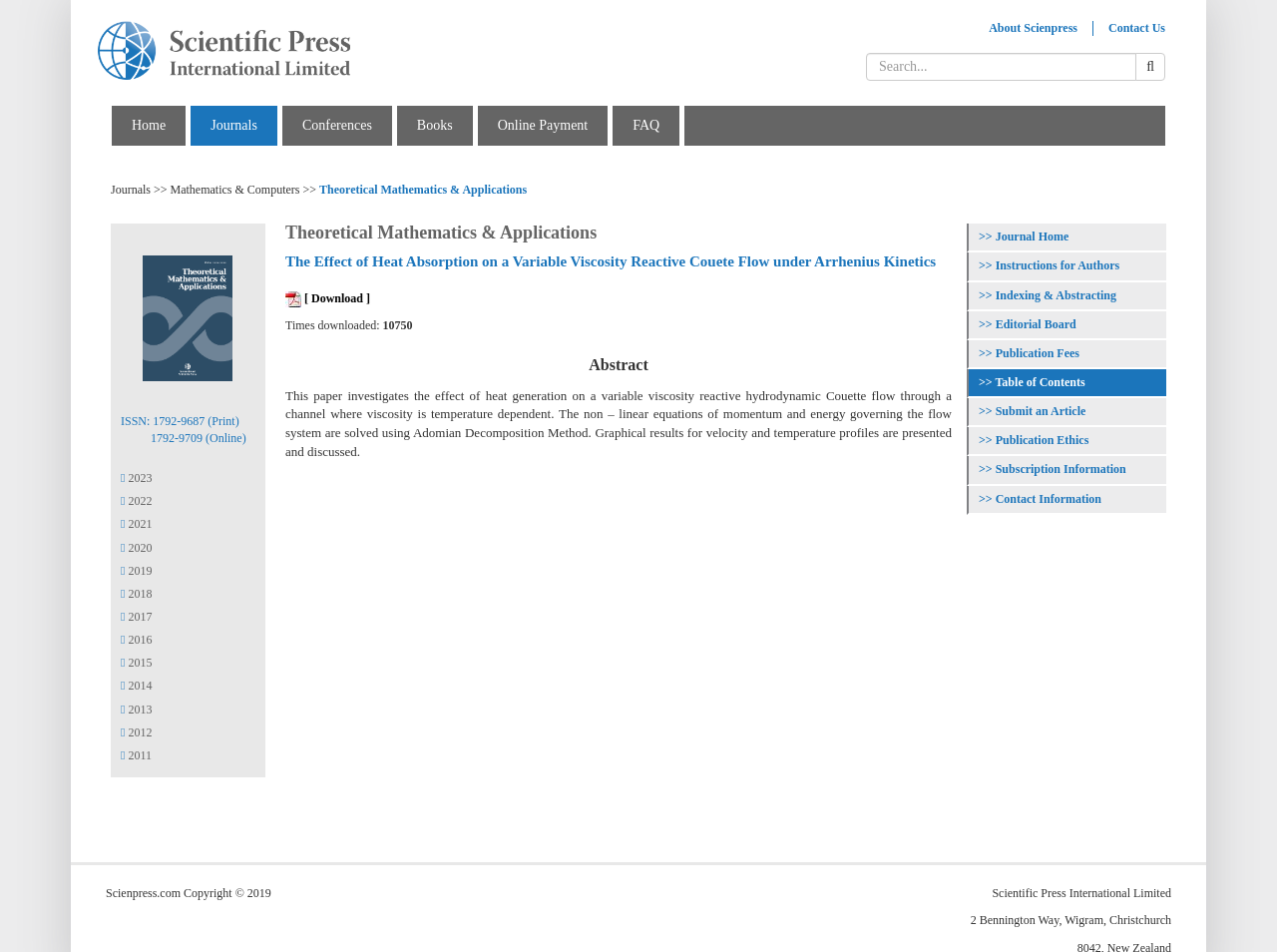What is the name of the journal?
Please use the visual content to give a single word or phrase answer.

Theoretical Mathematics & Applications